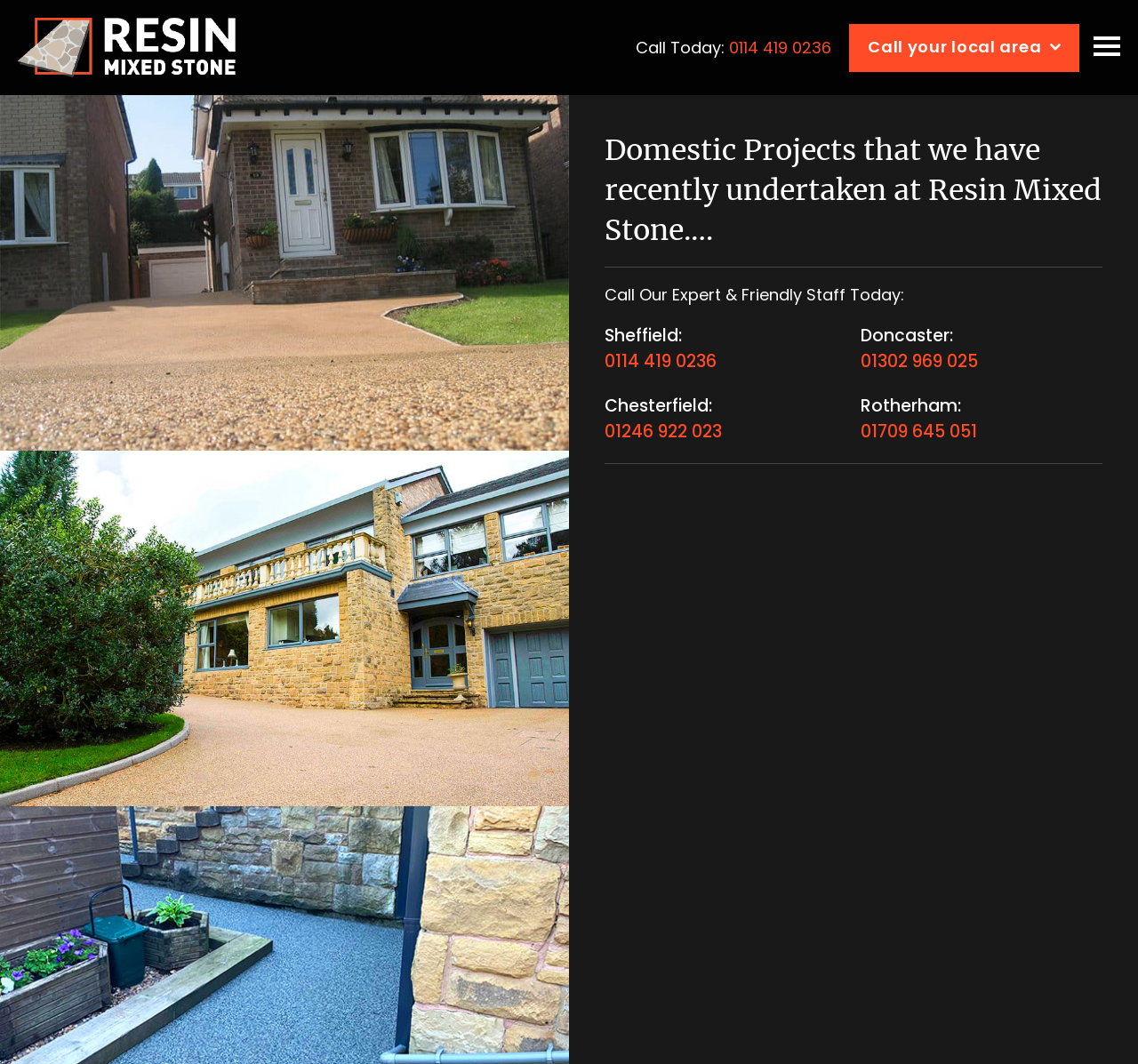Using the format (top-left x, top-left y, bottom-right x, bottom-right y), provide the bounding box coordinates for the described UI element. All values should be floating point numbers between 0 and 1: Sheffield: 0114 419 0236

[0.531, 0.307, 0.744, 0.351]